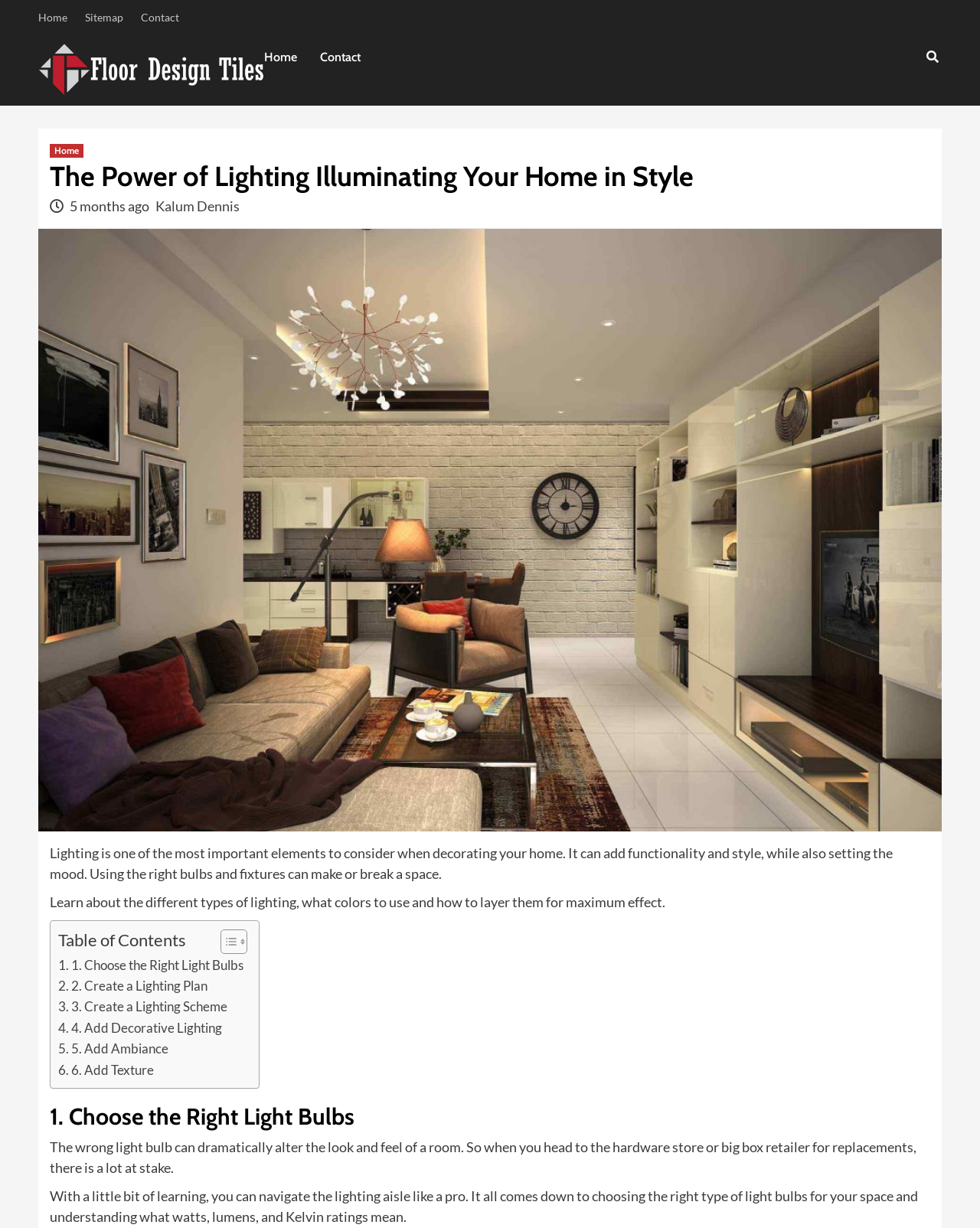What is the author's name of the article?
Could you give a comprehensive explanation in response to this question?

The author's name is mentioned in the article as 'Kalum Dennis', which is linked to the author's profile or other related content.